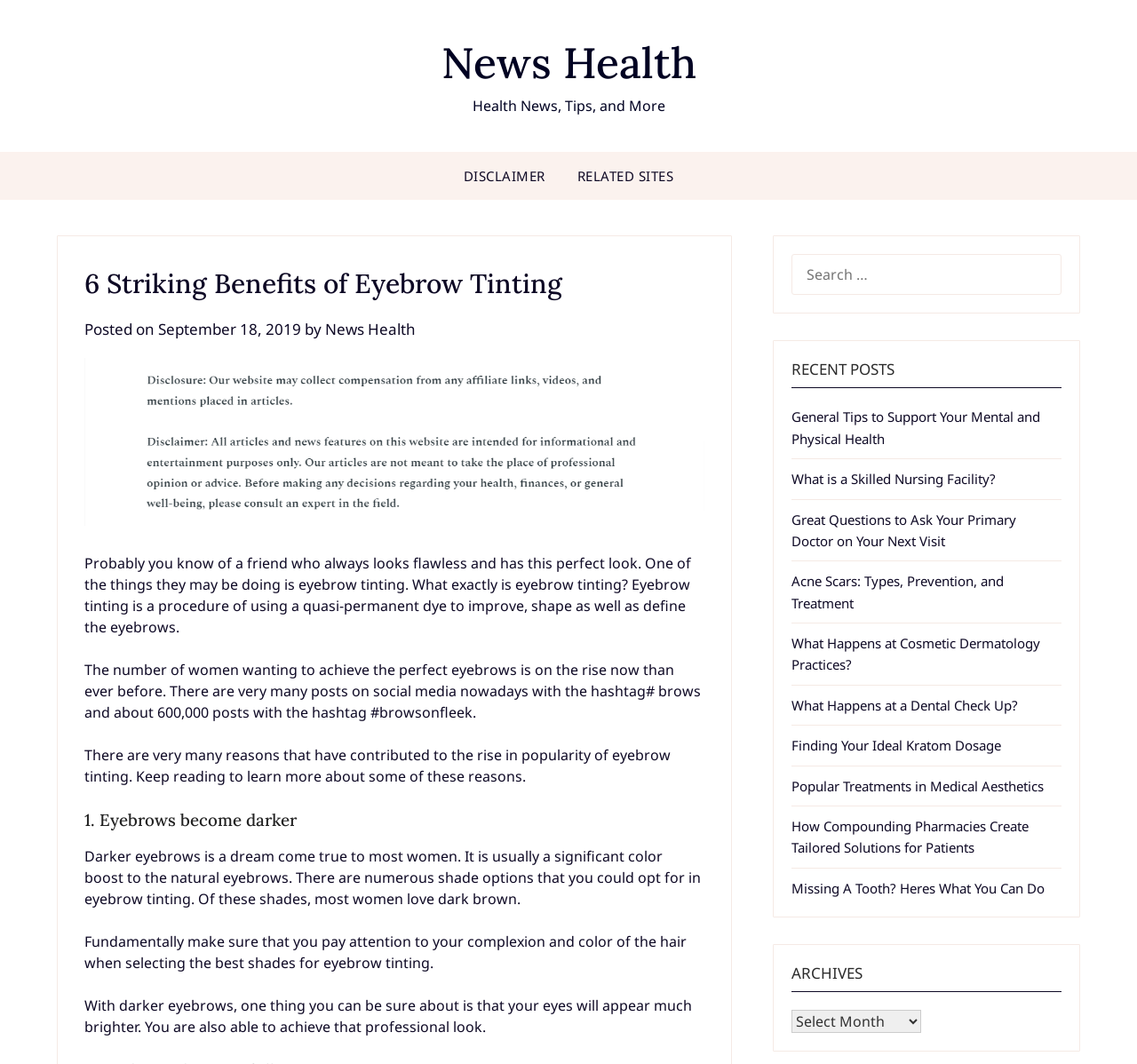How many recent posts are listed?
Using the information from the image, give a concise answer in one word or a short phrase.

8